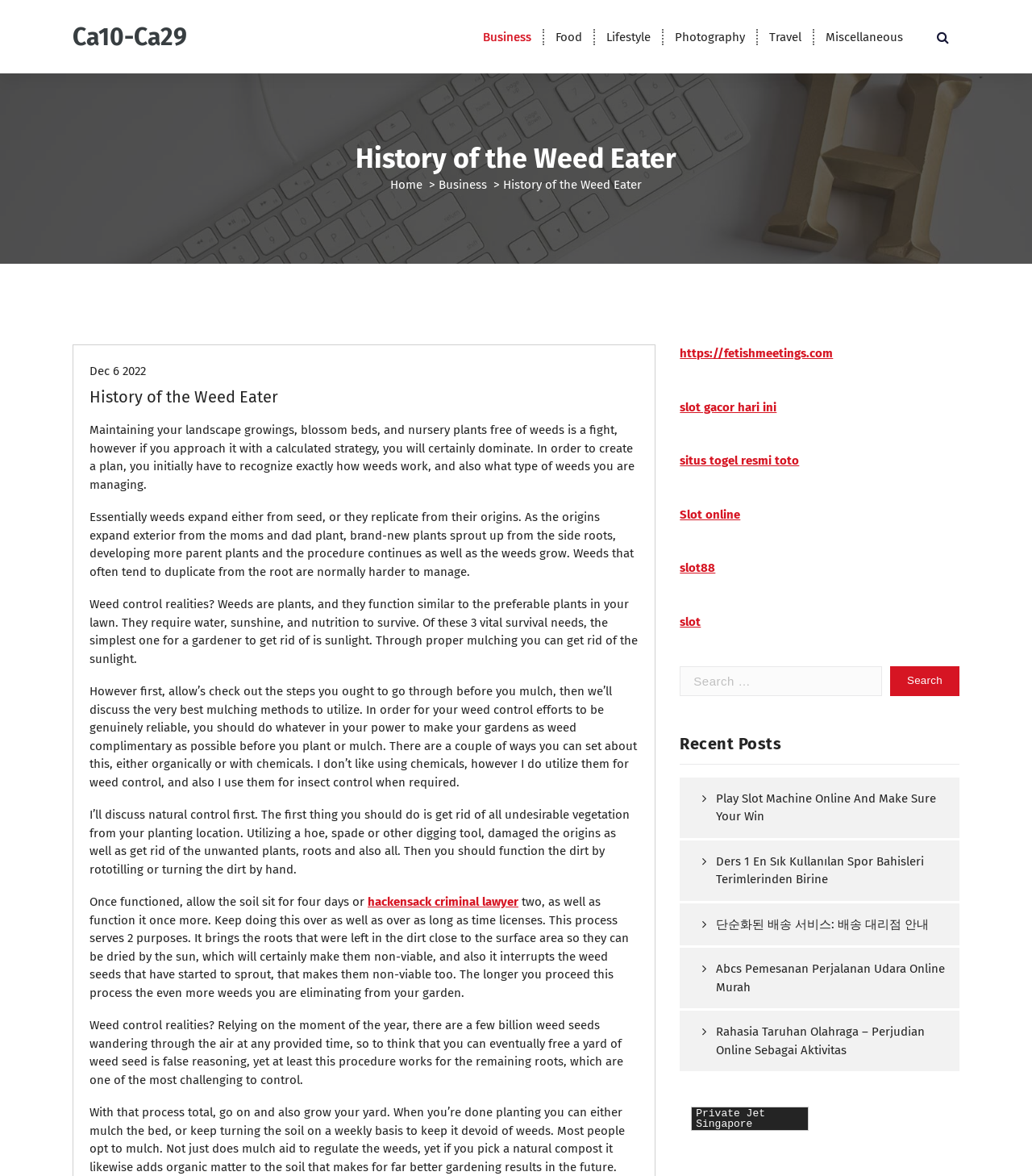Use the details in the image to answer the question thoroughly: 
What is the recommended process for making a garden weed-free?

The webpage suggests that to make a garden weed-free, one should remove all unwanted vegetation, rototill the soil, and repeat the process several times to bring the roots to the surface and dry them out, making them non-viable.